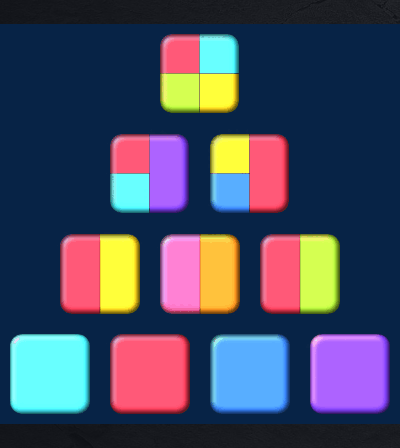Offer a detailed explanation of what is happening in the image.

The image showcases a vibrant and colorful arrangement of square blocks forming a pyramid-like structure against a dark blue background. Each block features a unique combination of bright colors, including shades of blue, red, pink, green, yellow, and purple. The design appears to mirage a playful puzzle, likely relating to the revamped "Square It! 2" game, promising an engaging visual experience for players. This image is part of the announcement for the game's redesign, highlighting its rejuvenated aesthetic and inviting gamers to participate in this exciting release. The collage of colors not only adds to the visual appeal but also signifies the fun and creativity inherent in puzzle gaming.